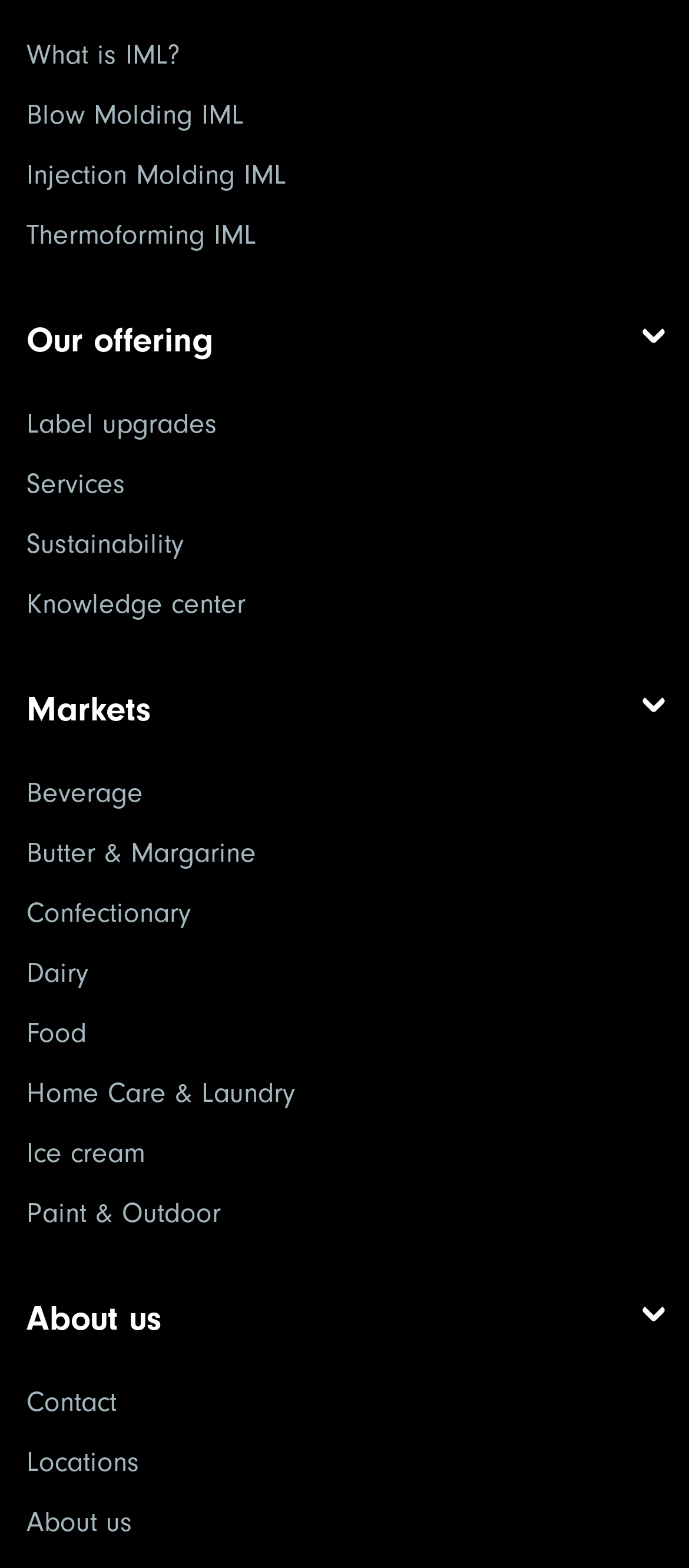Answer succinctly with a single word or phrase:
How many links are under 'Our offering'?

4